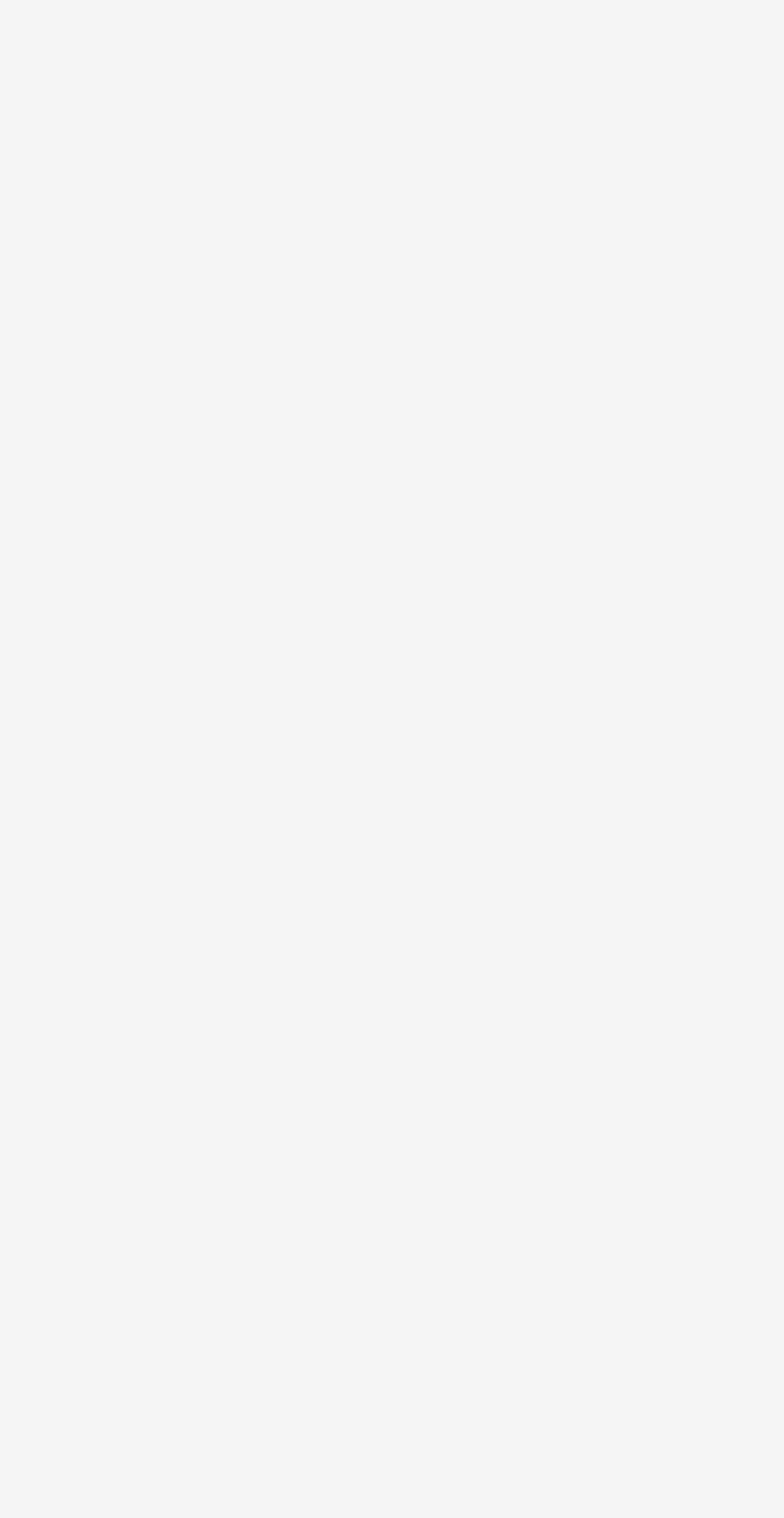Could you locate the bounding box coordinates for the section that should be clicked to accomplish this task: "Get help".

[0.026, 0.442, 0.099, 0.463]